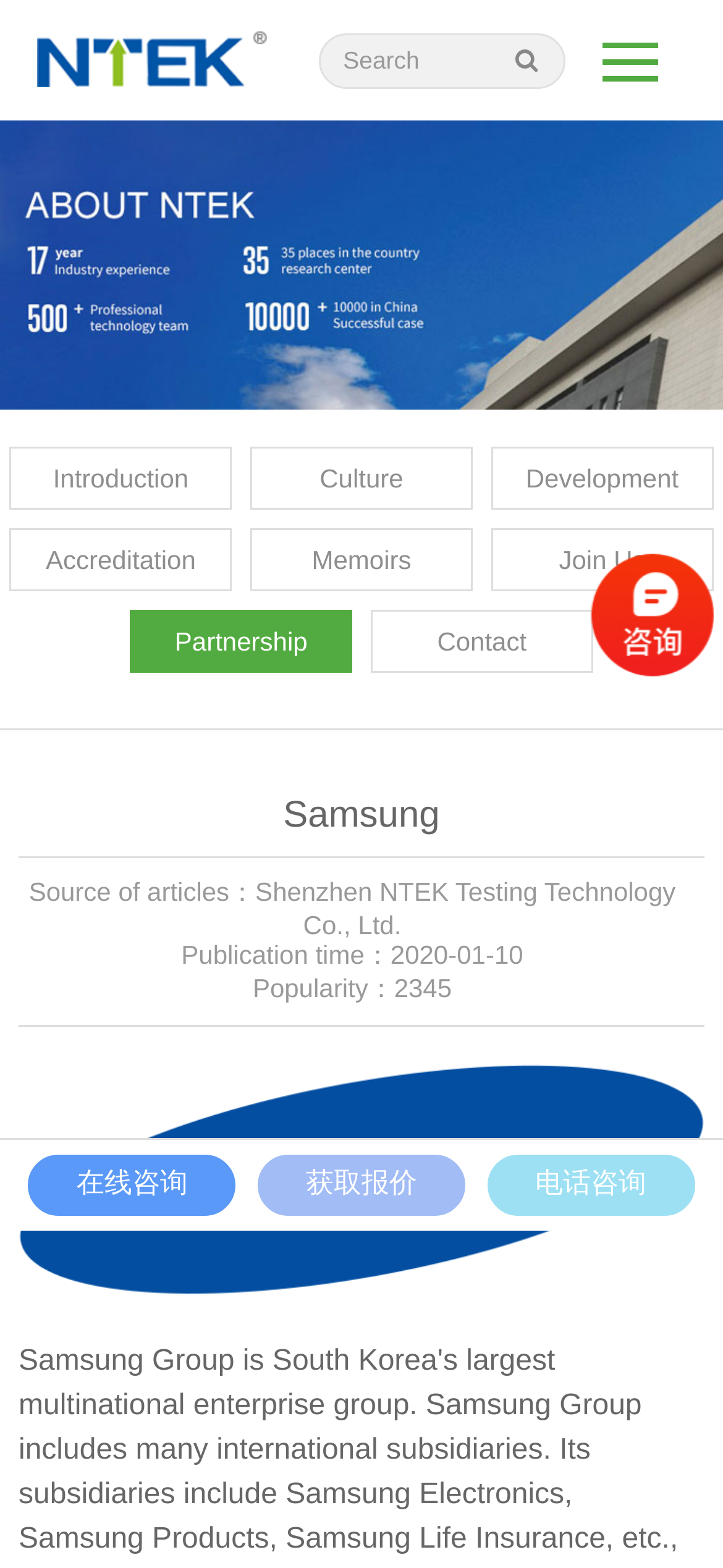Provide the bounding box coordinates in the format (top-left x, top-left y, bottom-right x, bottom-right y). All values are floating point numbers between 0 and 1. Determine the bounding box coordinate of the UI element described as: Who We Are

None